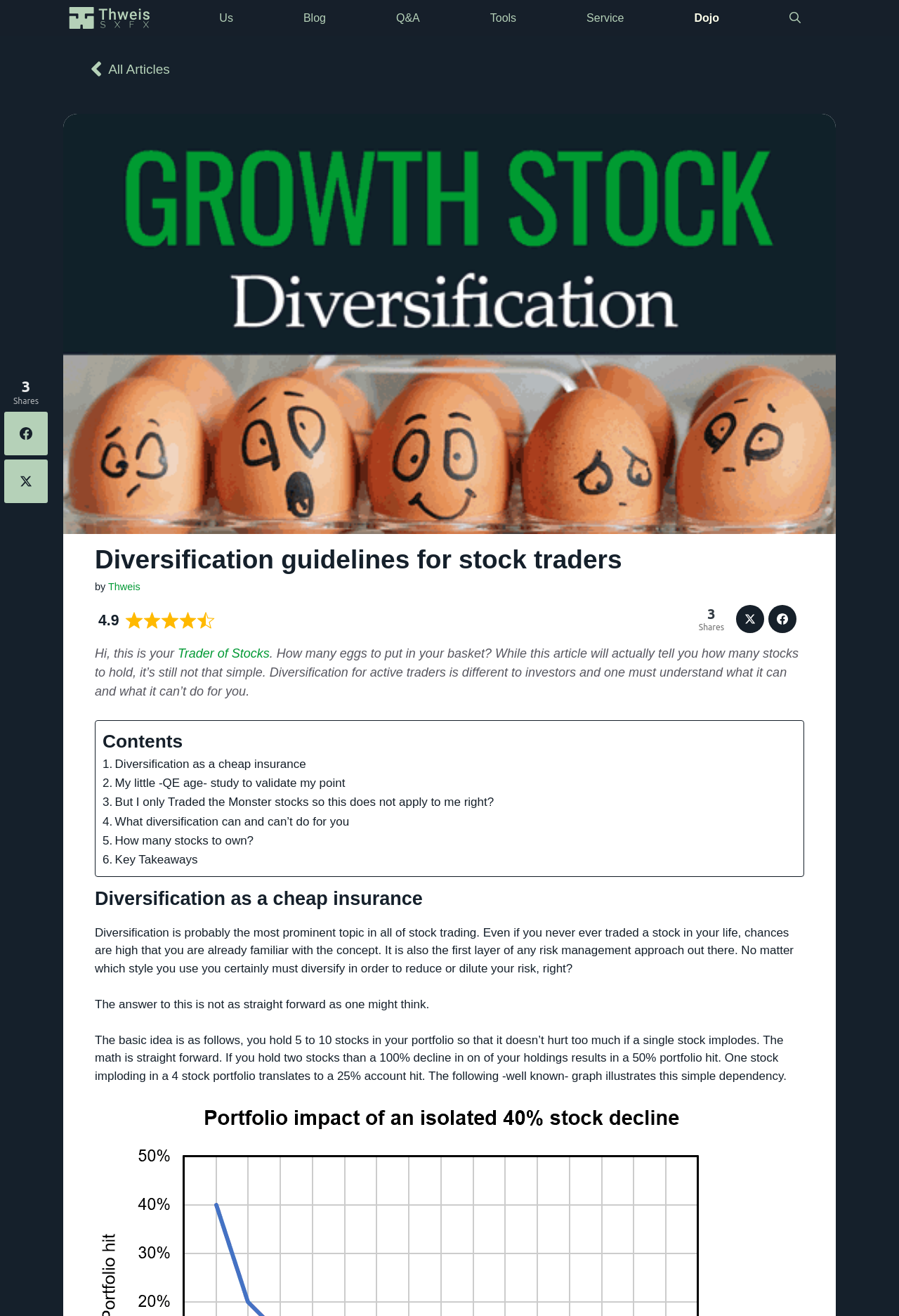Using a single word or phrase, answer the following question: 
What is the topic of the article?

Diversification guidelines for stock traders